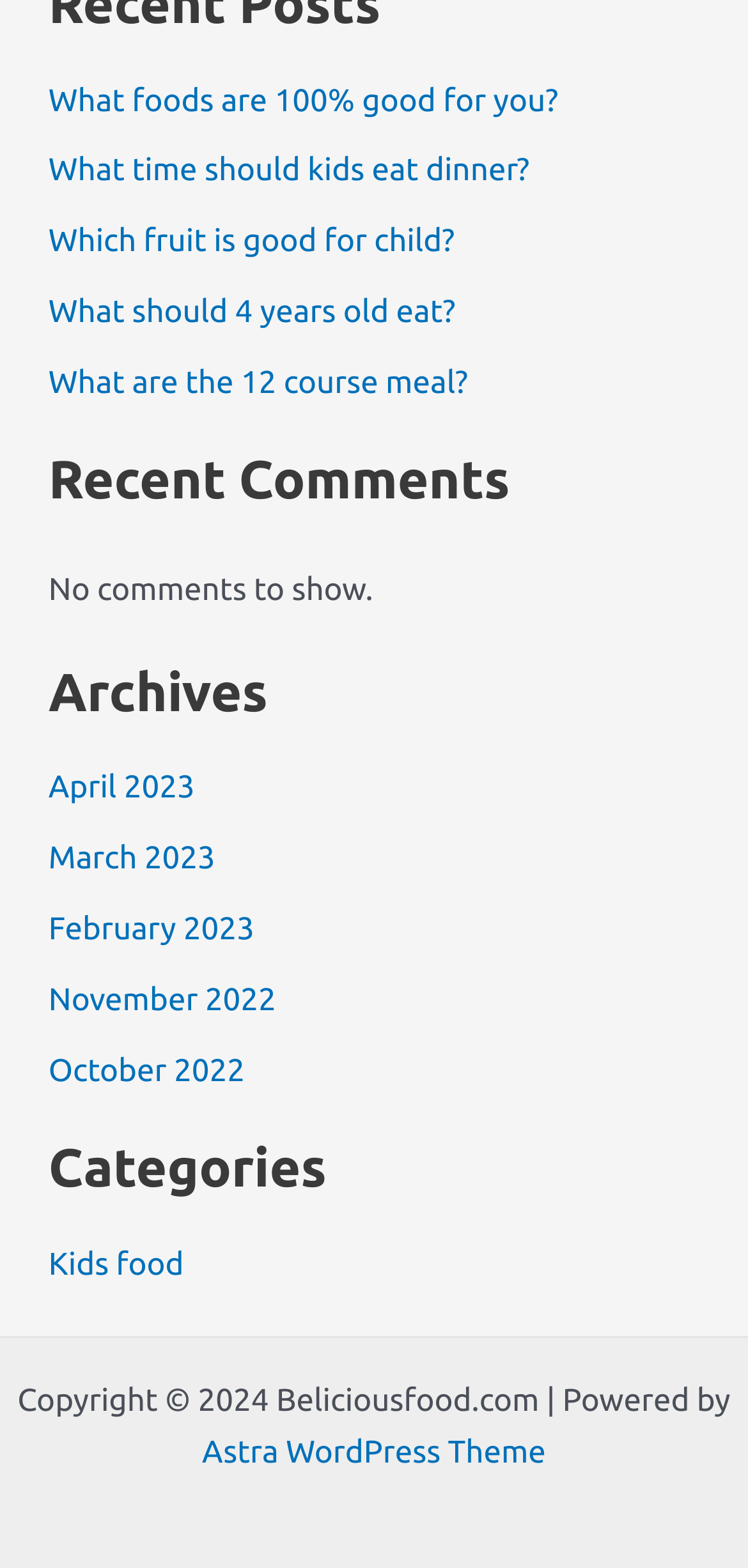Using the information in the image, give a comprehensive answer to the question: 
How many links are there in the recent comments section?

I looked at the section with the heading 'Recent Comments' and found a static text element that says 'No comments to show.' There are no link elements in this section, so the answer is 0.